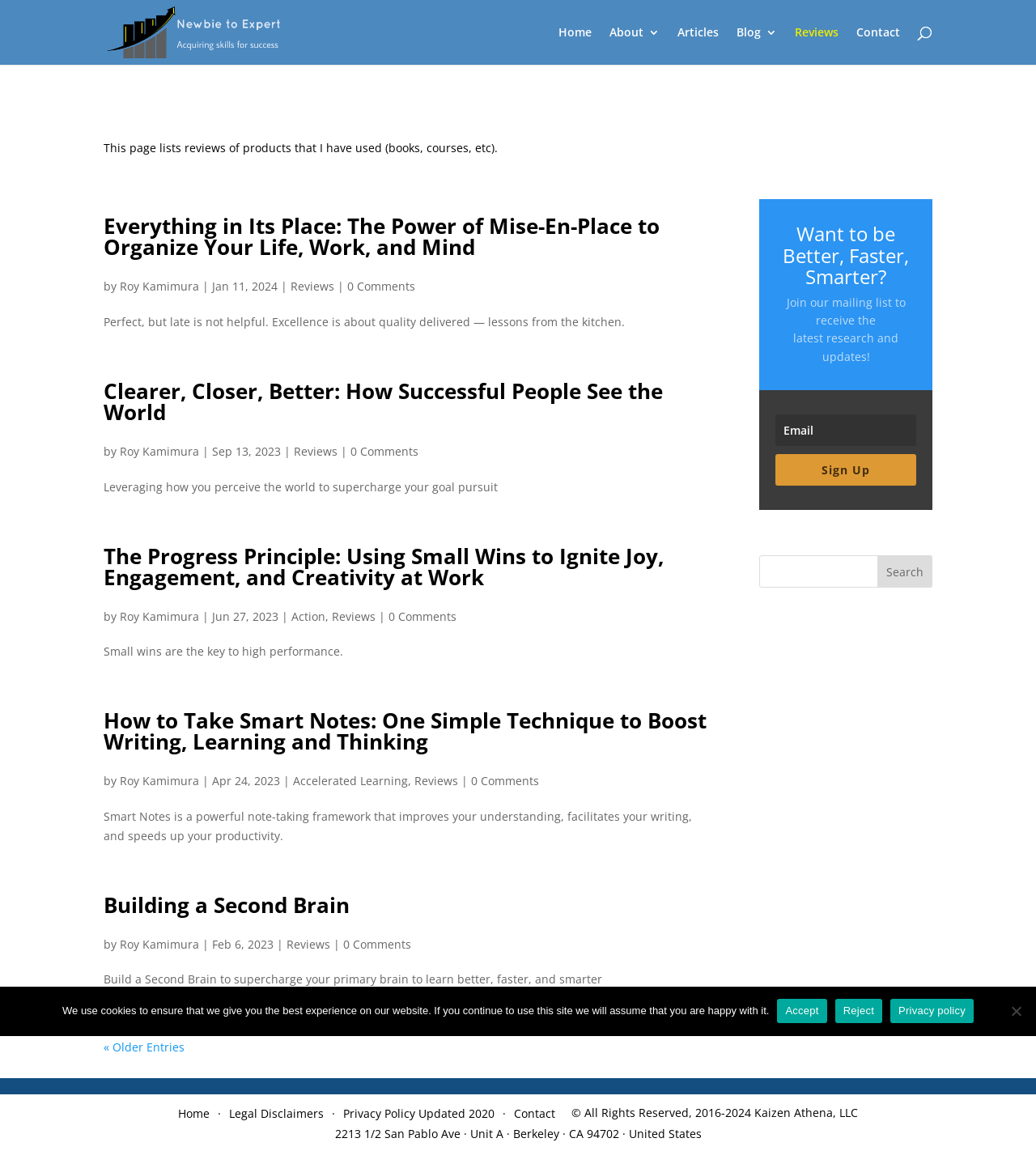Offer an extensive depiction of the webpage and its key elements.

This webpage is a review website titled "Reviews - Newbie to Expert". At the top, there is a logo with the title "Newbie to Expert" and a search bar. Below the logo, there is a navigation menu with links to "Home", "About 3", "Articles", "Blog 3", "Reviews", and "Contact".

The main content of the webpage is a list of review articles, each with a heading, author, date, and a brief summary. There are four review articles on this page, each with a similar structure. The headings of the articles are "Everything in Its Place: The Power of Mise-En-Place to Organize Your Life, Work, and Mind", "Clearer, Closer, Better: How Successful People See the World", "The Progress Principle: Using Small Wins to Ignite Joy, Engagement, and Creativity at Work", and "How to Take Smart Notes: One Simple Technique to Boost Writing, Learning and Thinking". Each article has a link to the full review, and some have additional links to categories like "Reviews" or "Action".

To the right of the review articles, there is a section with a heading "Want to be Better, Faster, Smarter?" and a call-to-action to join a mailing list to receive the latest research and updates. Below this section, there is a search bar.

At the bottom of the webpage, there is a footer with links to "Home", "Legal Disclaimers", "Privacy Policy Updated 2020", and "Contact". There is also a copyright notice and an address for Kaizen Athena, LLC.